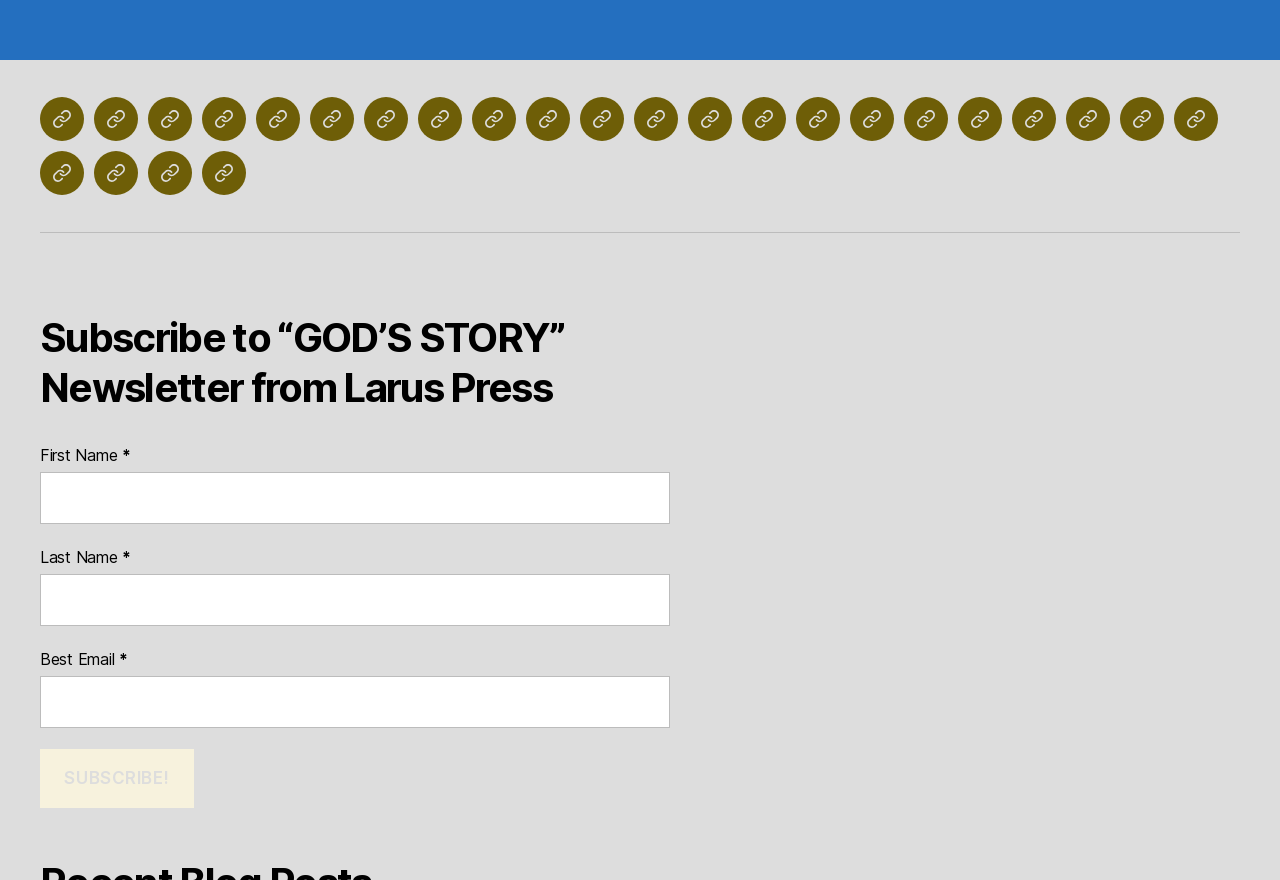Please identify the bounding box coordinates of the clickable element to fulfill the following instruction: "Contact Larus Press". The coordinates should be four float numbers between 0 and 1, i.e., [left, top, right, bottom].

[0.158, 0.194, 0.192, 0.244]